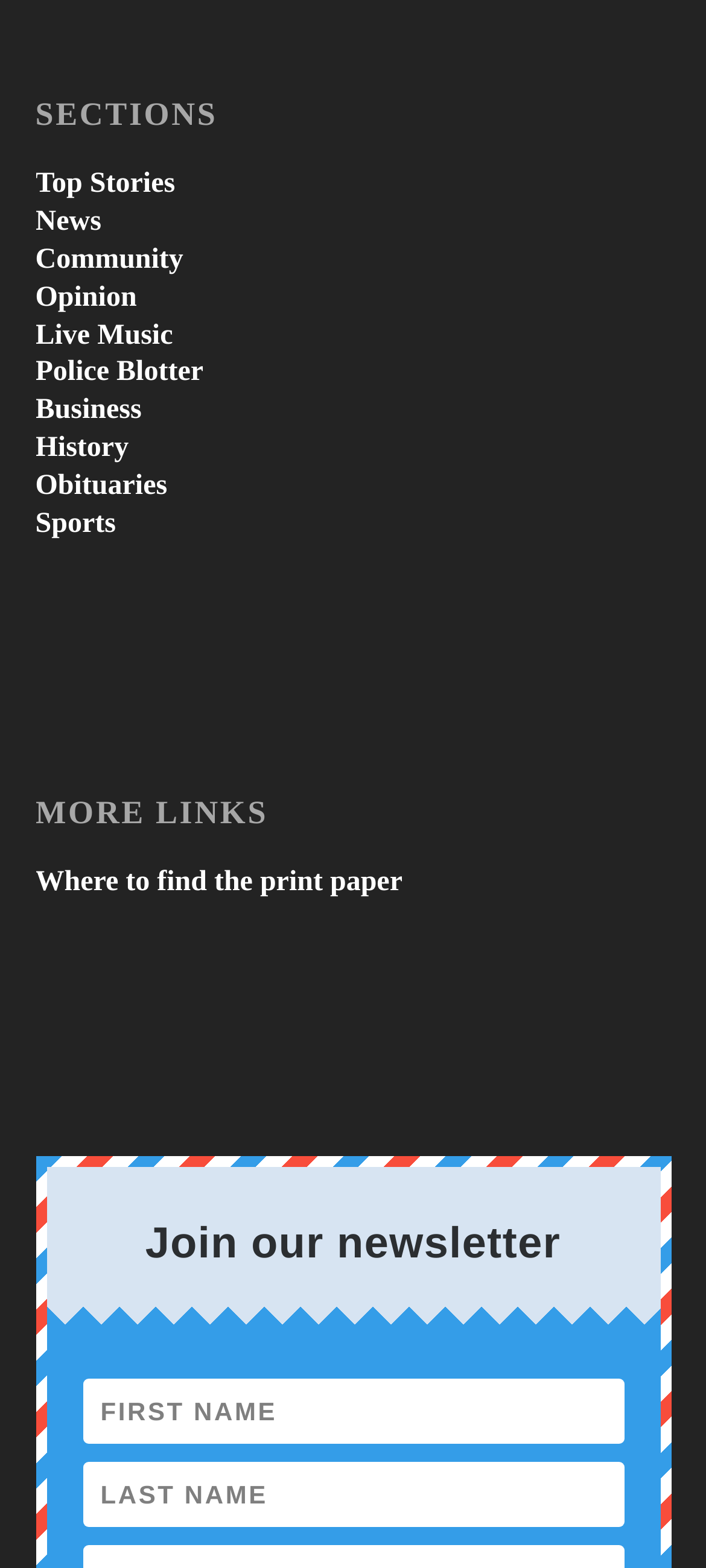What is the second section available?
Please answer the question with as much detail as possible using the screenshot.

I looked at the list of links under the 'SECTIONS' heading and found that the second one is 'News'.